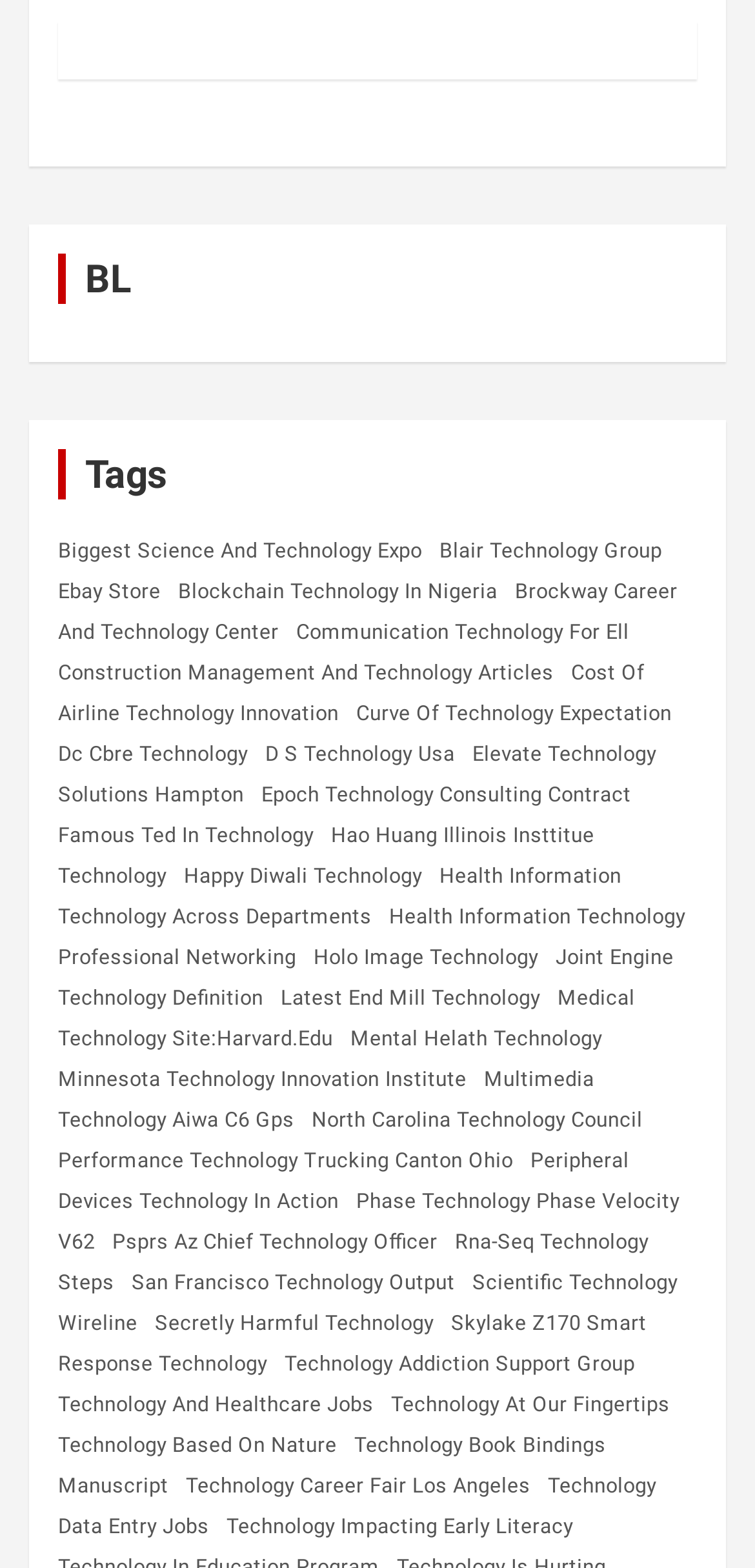Identify the bounding box coordinates of the element that should be clicked to fulfill this task: "Visit 'Blockchain Technology In Nigeria'". The coordinates should be provided as four float numbers between 0 and 1, i.e., [left, top, right, bottom].

[0.236, 0.357, 0.659, 0.398]